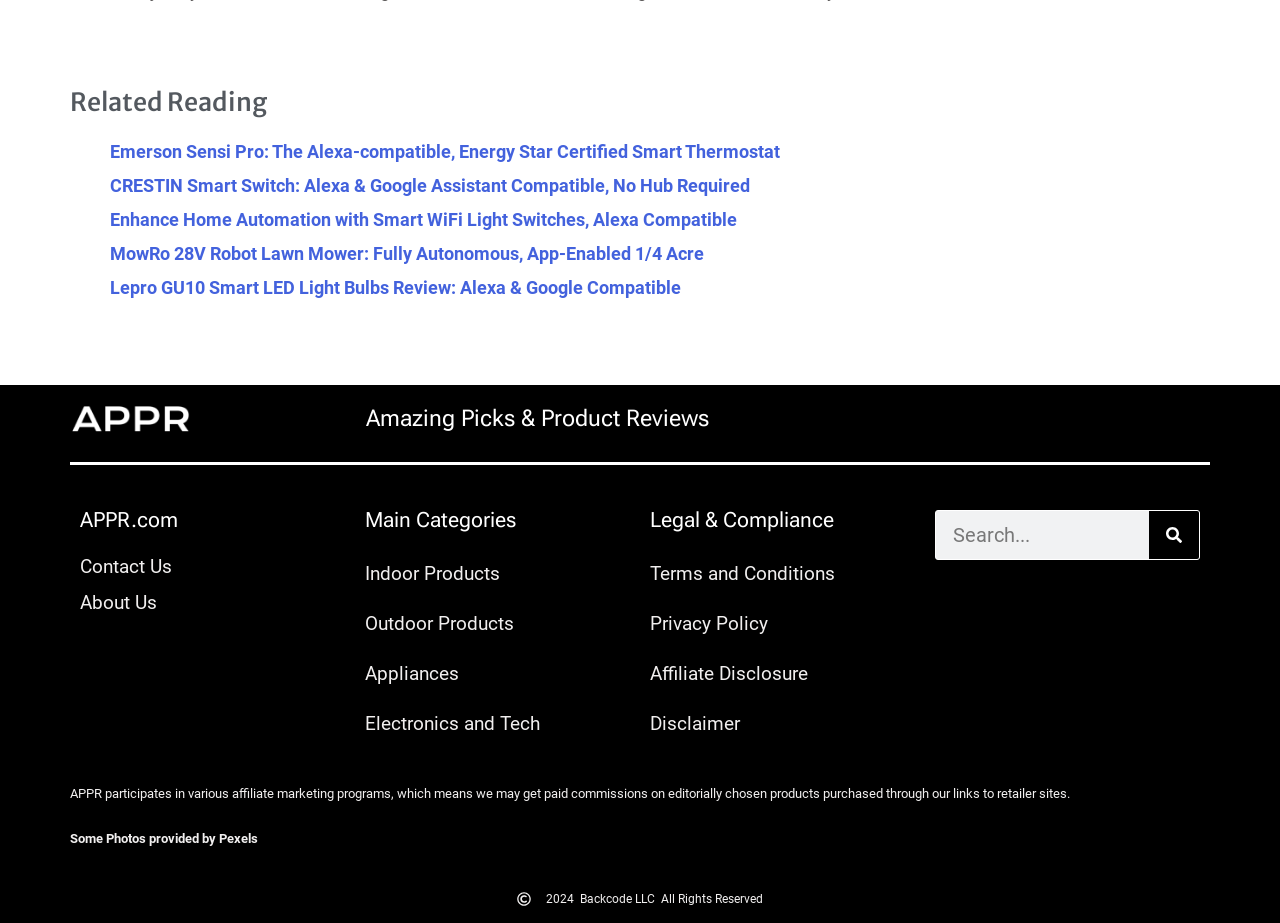Given the element description parent_node: Search name="s" placeholder="Search...", predict the bounding box coordinates for the UI element in the webpage screenshot. The format should be (top-left x, top-left y, bottom-right x, bottom-right y), and the values should be between 0 and 1.

[0.731, 0.553, 0.898, 0.605]